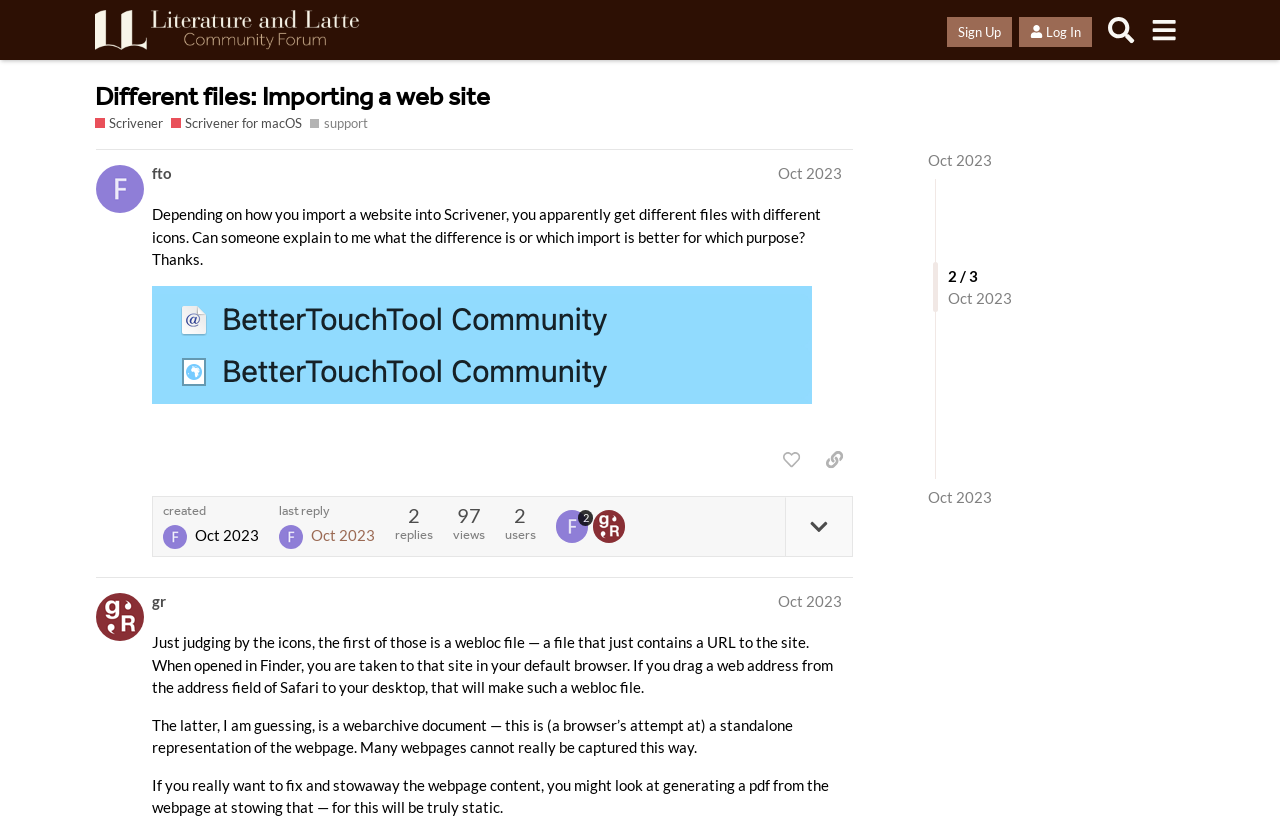Could you locate the bounding box coordinates for the section that should be clicked to accomplish this task: "Click the 'Sign Up' button".

[0.74, 0.02, 0.791, 0.057]